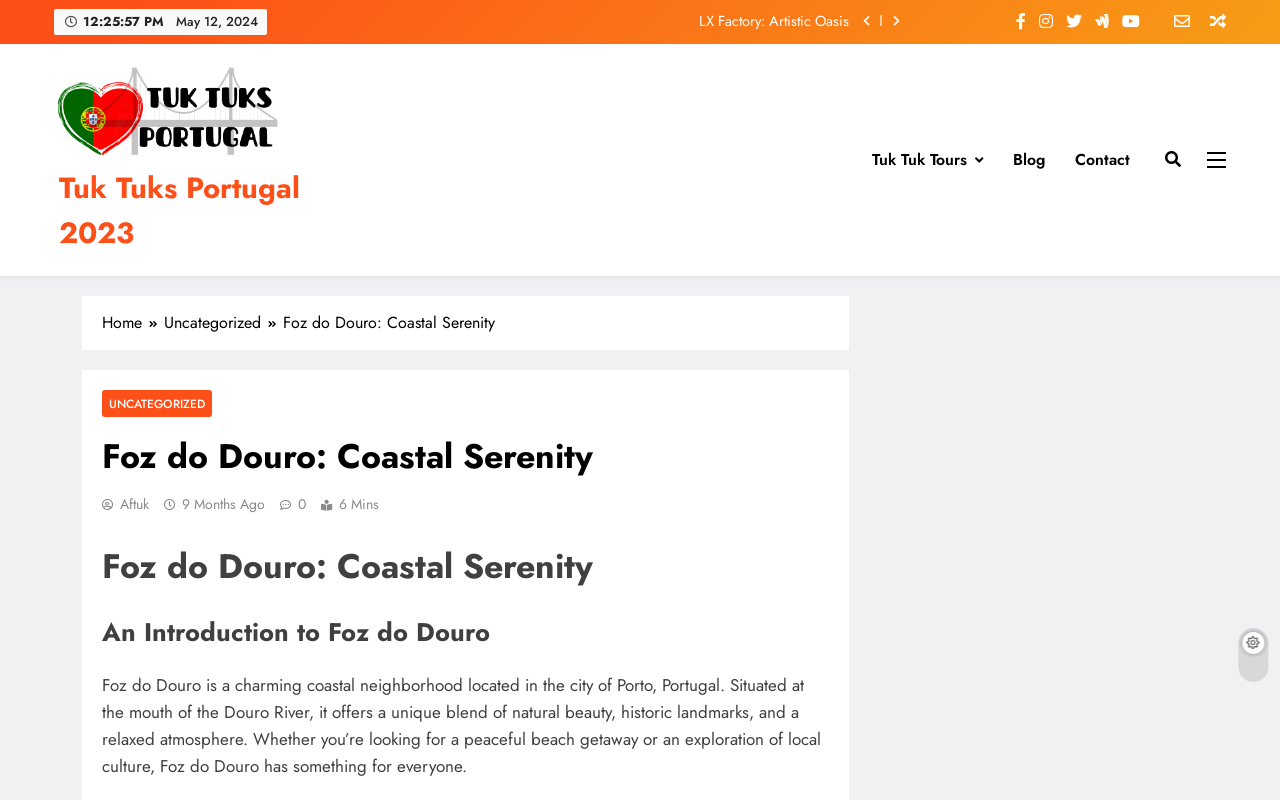Please examine the image and answer the question with a detailed explanation:
What is the purpose of the Tuk Tuks?

I found the purpose of the Tuk Tuks by looking at the link 'Tuk Tuk Tours' which suggests that they are used for touring purposes.